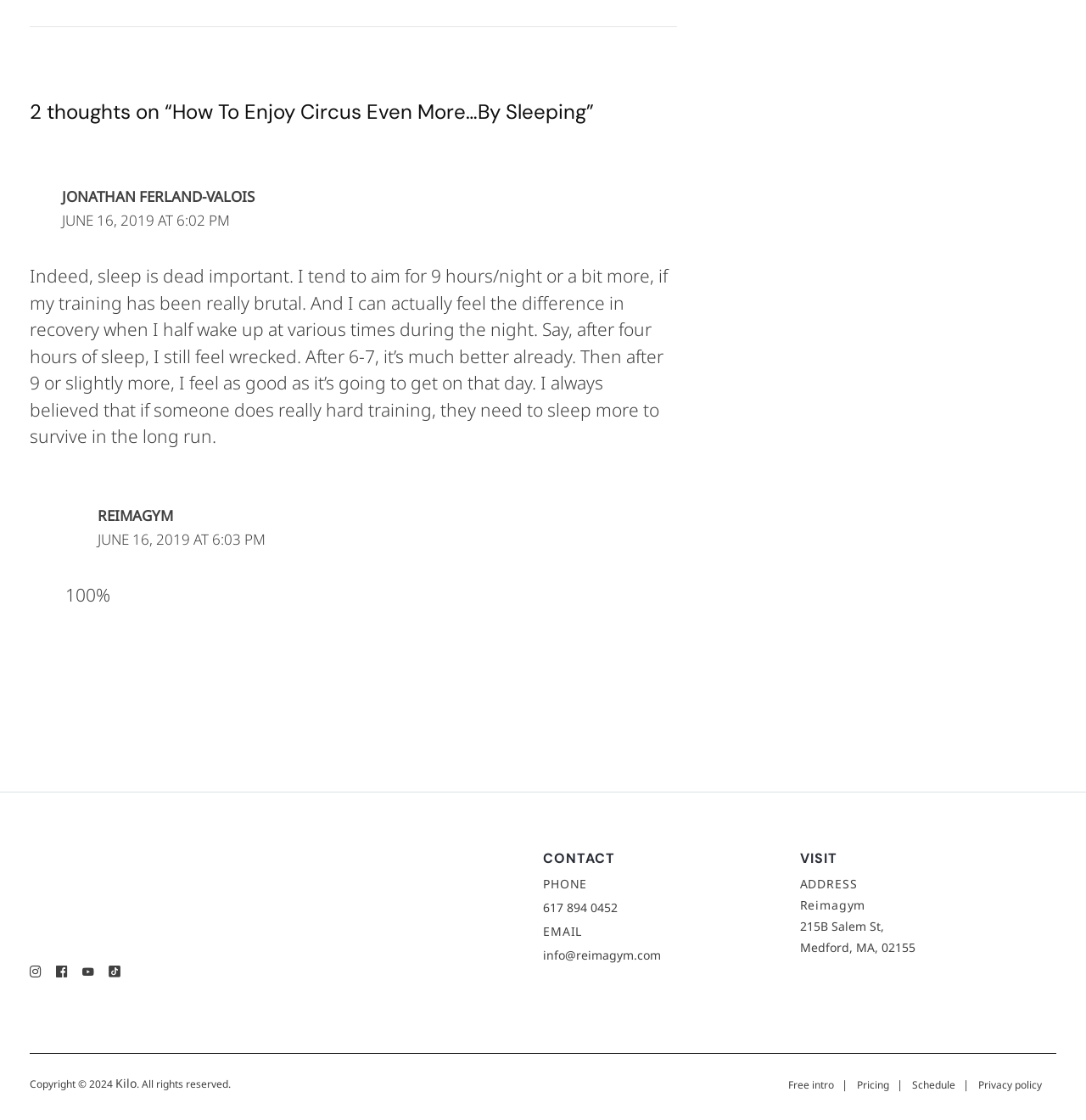Find the bounding box coordinates of the element to click in order to complete the given instruction: "Click on the author's name."

[0.057, 0.166, 0.234, 0.184]